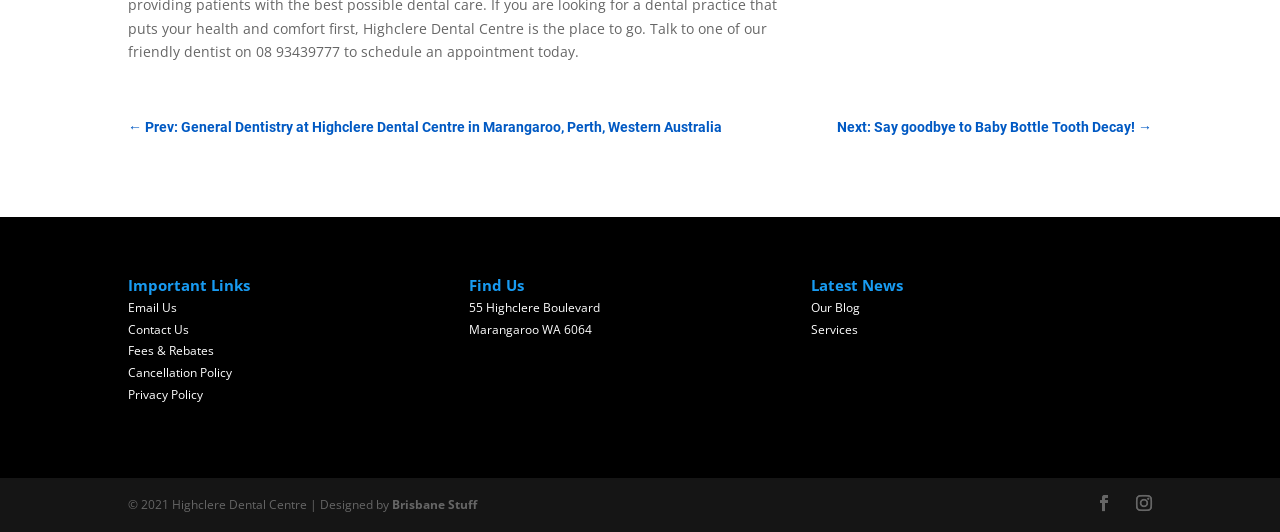Identify the bounding box coordinates of the clickable region required to complete the instruction: "Check fees and rebates". The coordinates should be given as four float numbers within the range of 0 and 1, i.e., [left, top, right, bottom].

[0.1, 0.644, 0.167, 0.676]